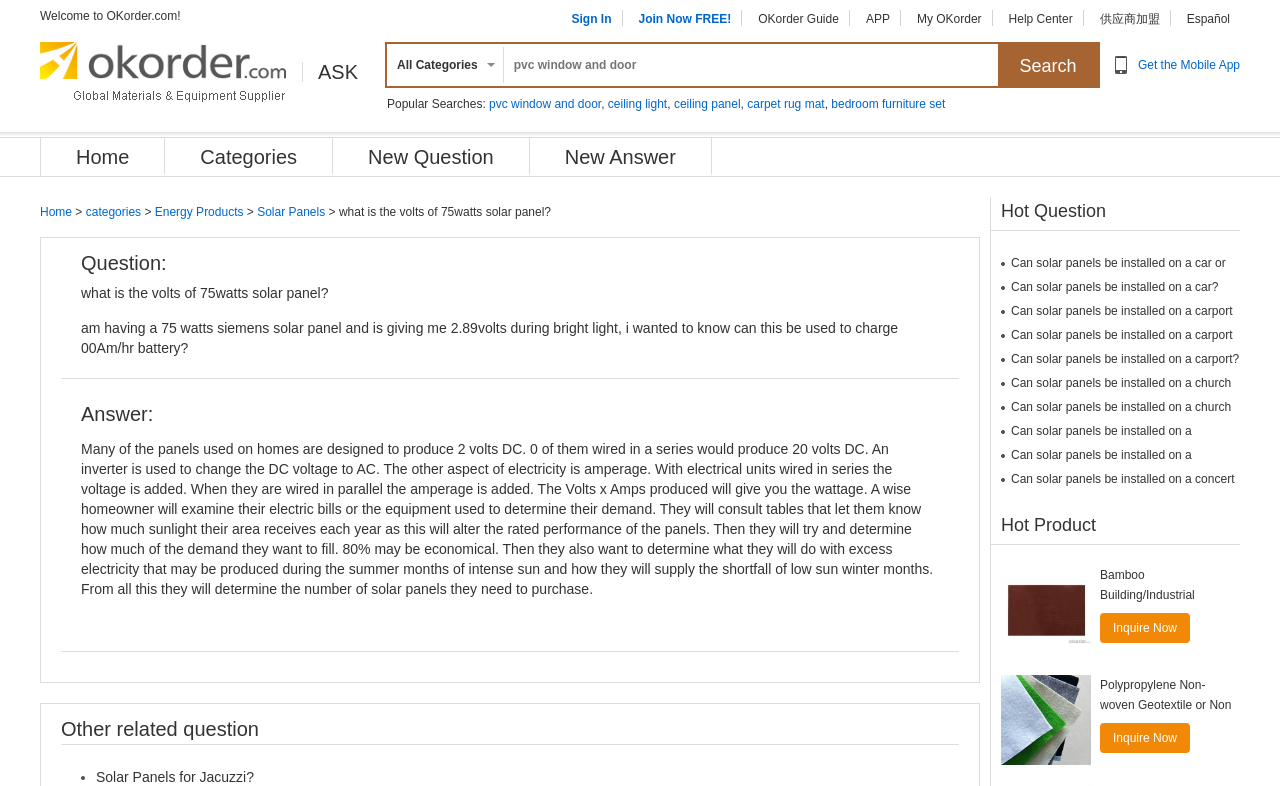Provide the bounding box coordinates of the section that needs to be clicked to accomplish the following instruction: "Read more about Projekt Z: Beyond Order, a new zombie game."

None